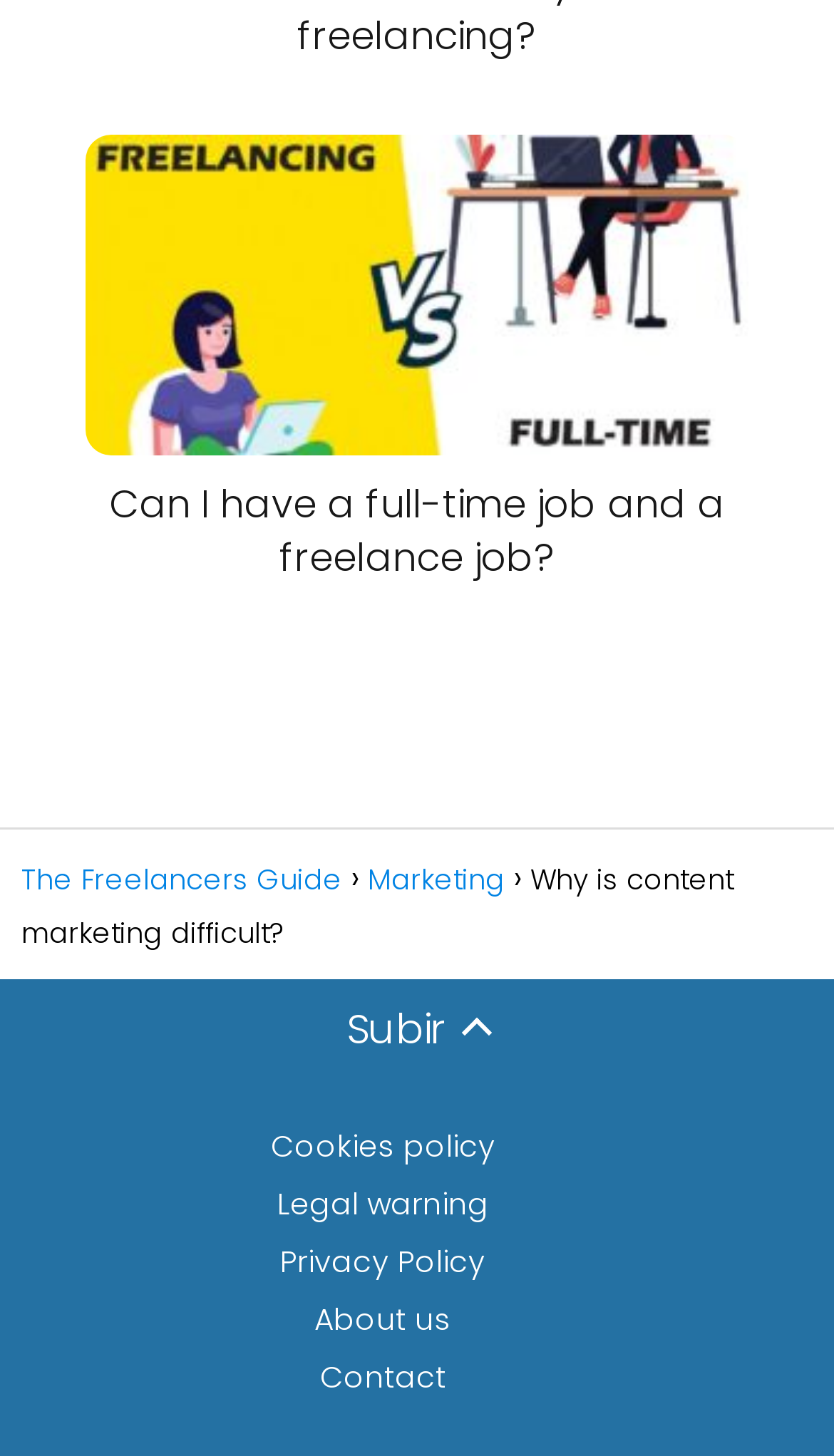What is the category of the link 'Marketing'?
Please look at the screenshot and answer in one word or a short phrase.

Content marketing